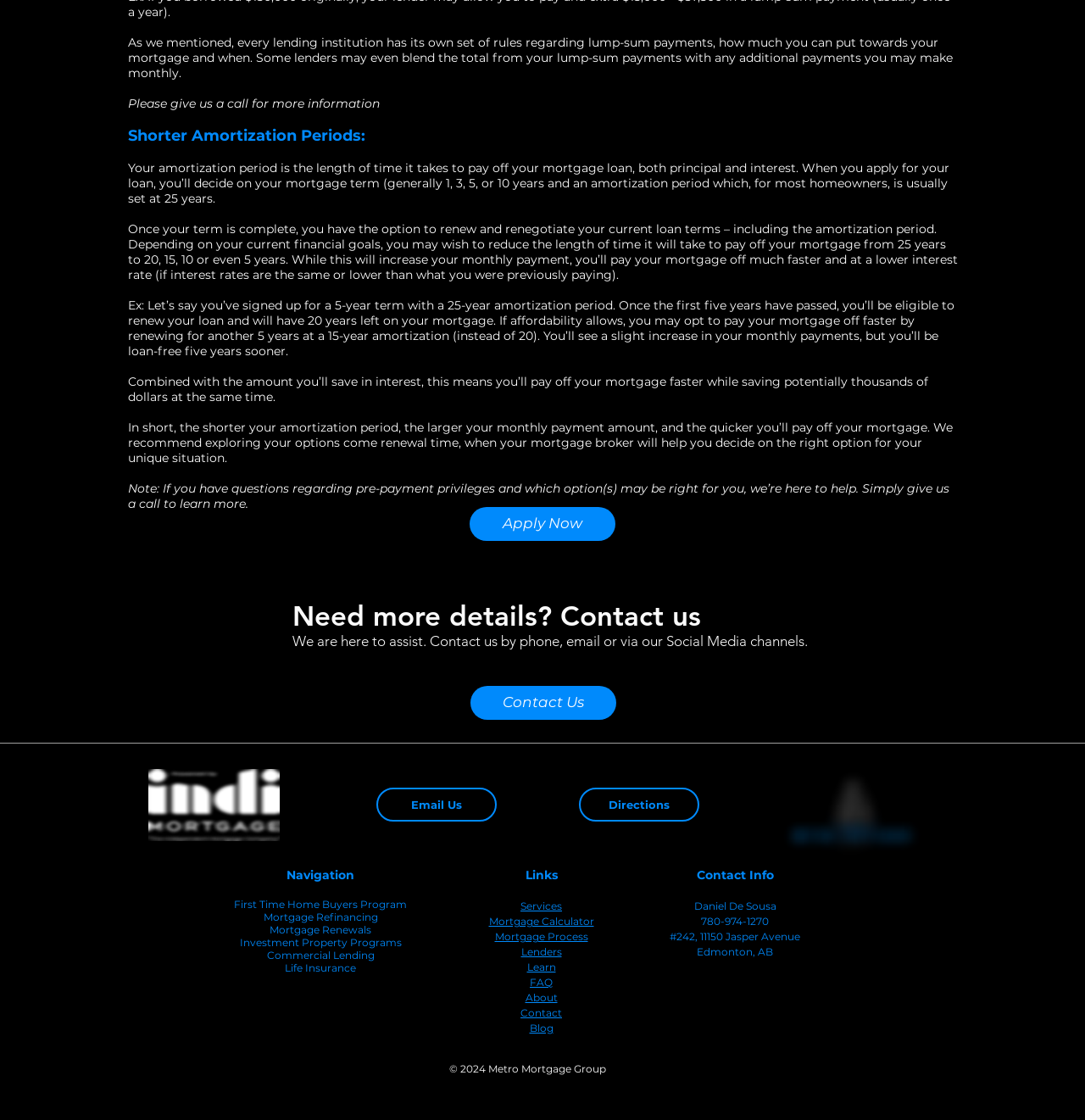Given the element description "Mortgage Process" in the screenshot, predict the bounding box coordinates of that UI element.

[0.456, 0.829, 0.542, 0.843]